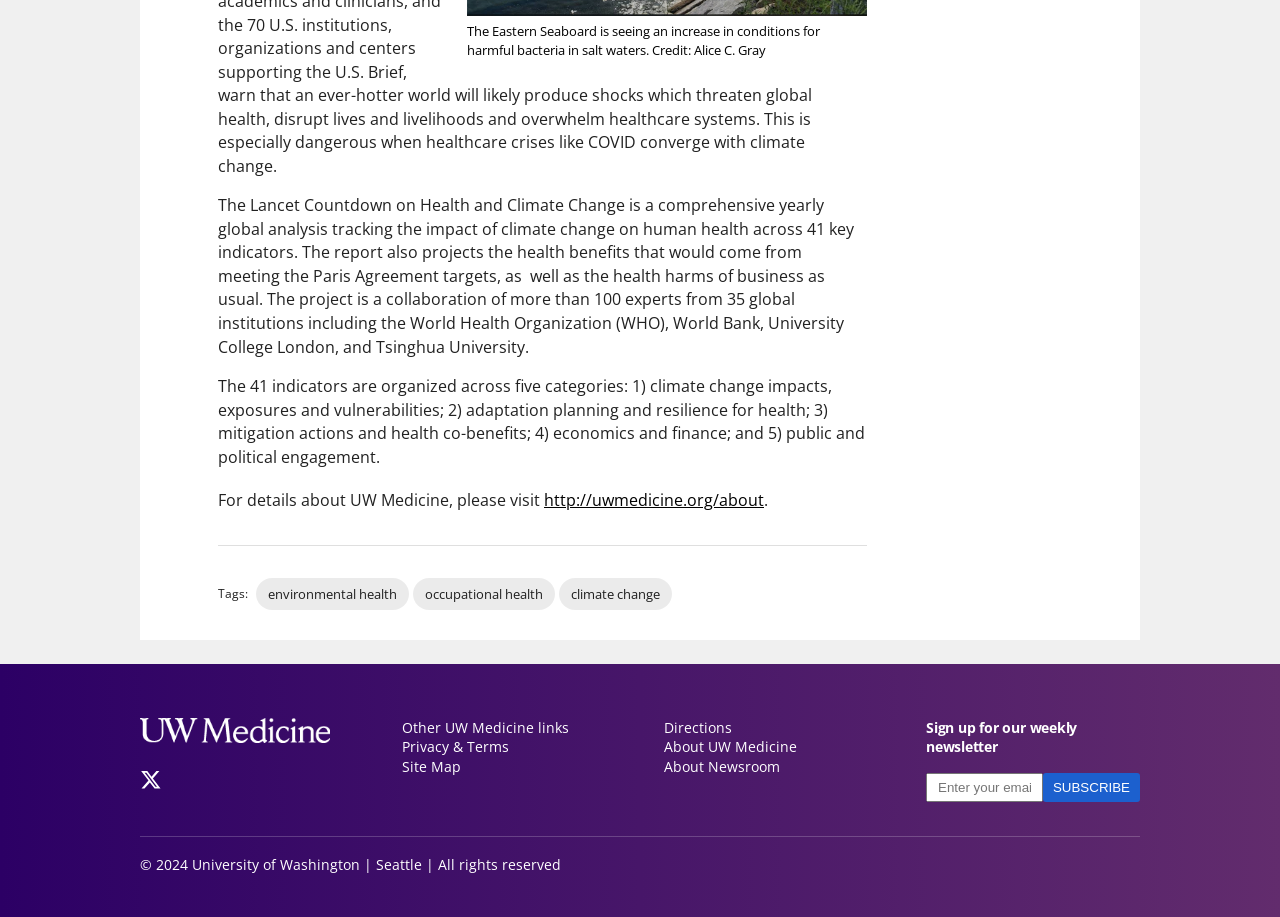Find the bounding box coordinates of the clickable region needed to perform the following instruction: "Check the site map". The coordinates should be provided as four float numbers between 0 and 1, i.e., [left, top, right, bottom].

[0.314, 0.825, 0.481, 0.847]